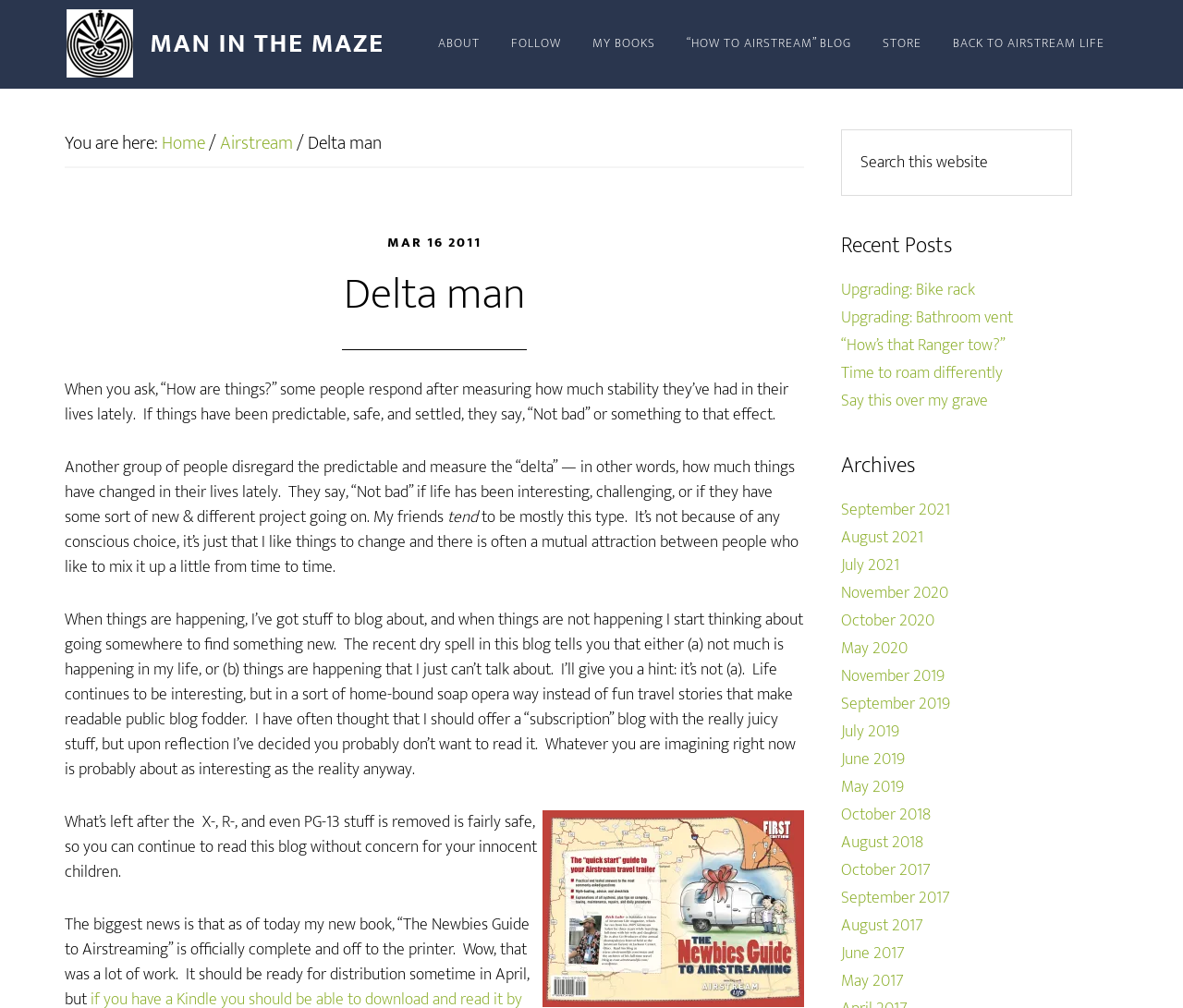Articulate a complete and detailed caption of the webpage elements.

The webpage is about a personal blog, specifically focused on the author's life and experiences. At the top, there is a heading "MAN IN THE MAZE" and a navigation menu with links to "ABOUT", "FOLLOW", "MY BOOKS", "“HOW TO AIRSTREAM” BLOG", "STORE", and "BACK TO AIRSTREAM LIFE". Below the navigation menu, there is a breadcrumb trail showing the current page's location, with links to "Home" and "Airstream".

The main content of the page is a blog post titled "Delta man", which discusses the author's perspective on life and how they measure its quality. The post is divided into several paragraphs, with a time stamp "MAR 16 2011" at the top. The text is accompanied by an image, "cover2.jpg", located at the bottom of the post.

To the right of the main content, there is a search bar with a button labeled "SEARCH". Below the search bar, there is a section titled "Recent Posts" with links to several blog posts, including "Upgrading: Bike rack", "Upgrading: Bathroom vent", and others. Further down, there is a section titled "Archives" with links to blog posts from various months and years, ranging from September 2021 to May 2017.

Overall, the webpage has a simple and clean layout, with a focus on the blog post and supporting navigation and search features.